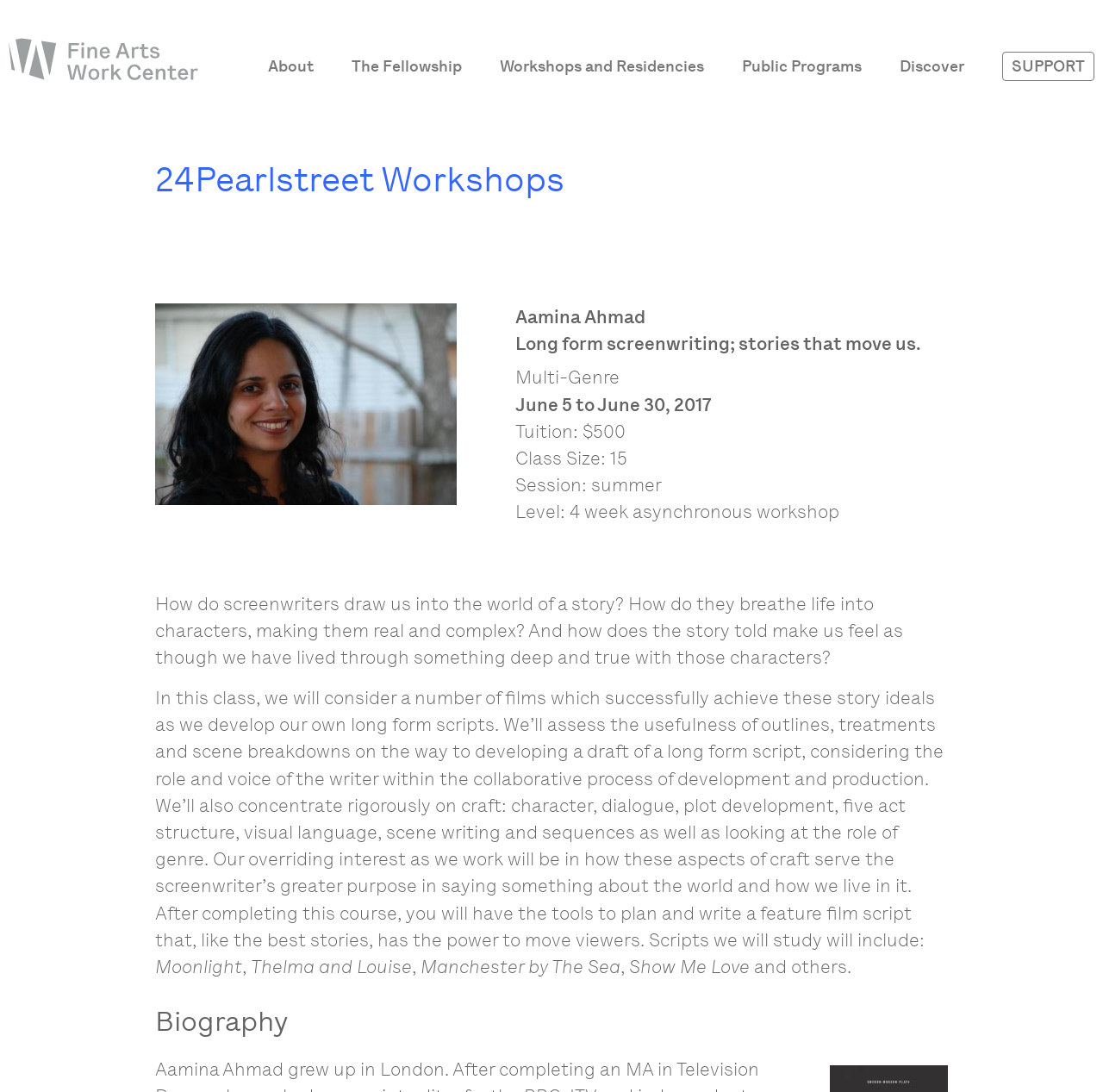What is the name of one of the films studied in the workshop?
Please answer the question with as much detail and depth as you can.

I found the answer by reading the StaticText element with the text 'Moonlight' which is located below the paragraph of text that describes the workshop.